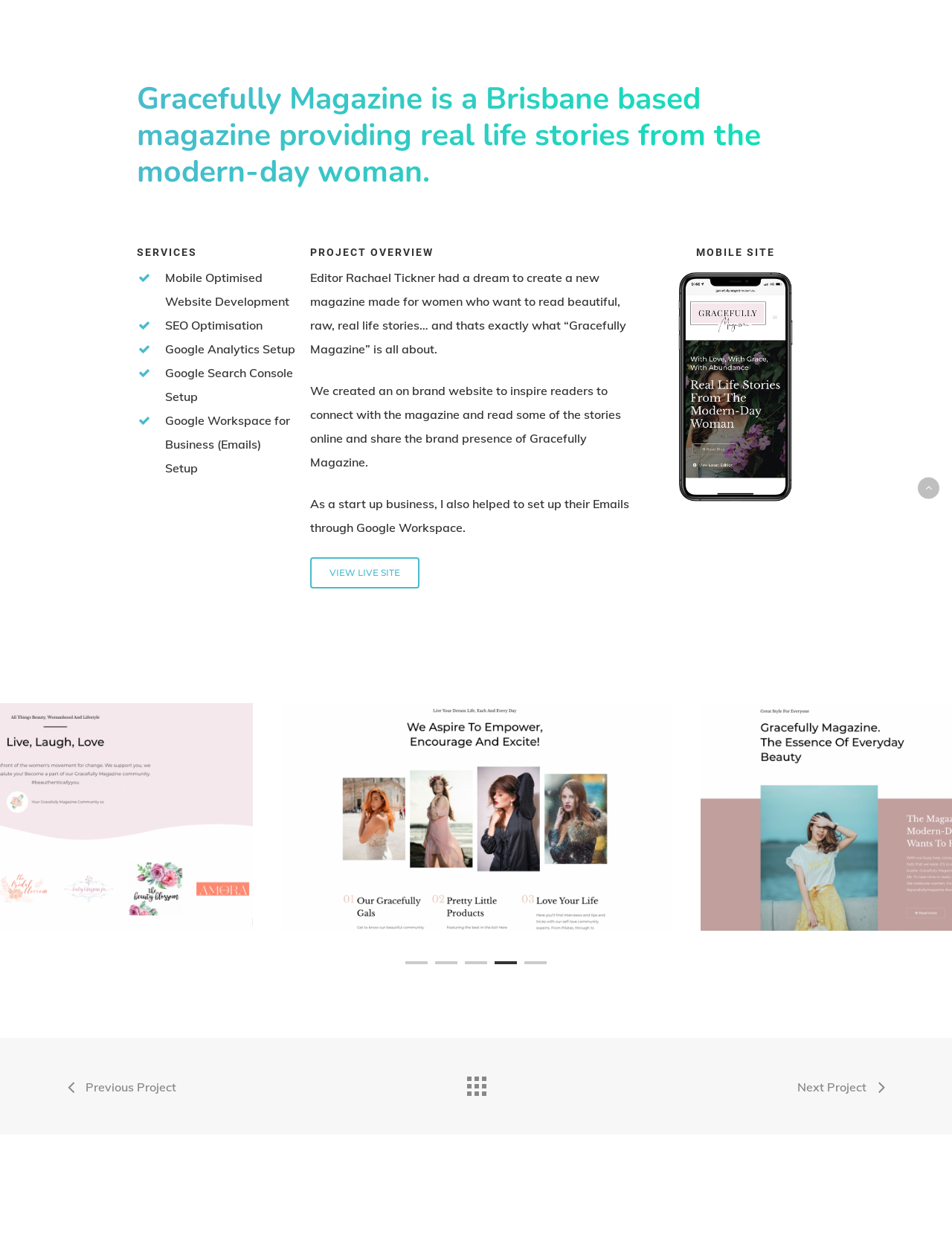Identify the bounding box for the described UI element: "VIEW LIVE SITE".

[0.325, 0.45, 0.44, 0.475]